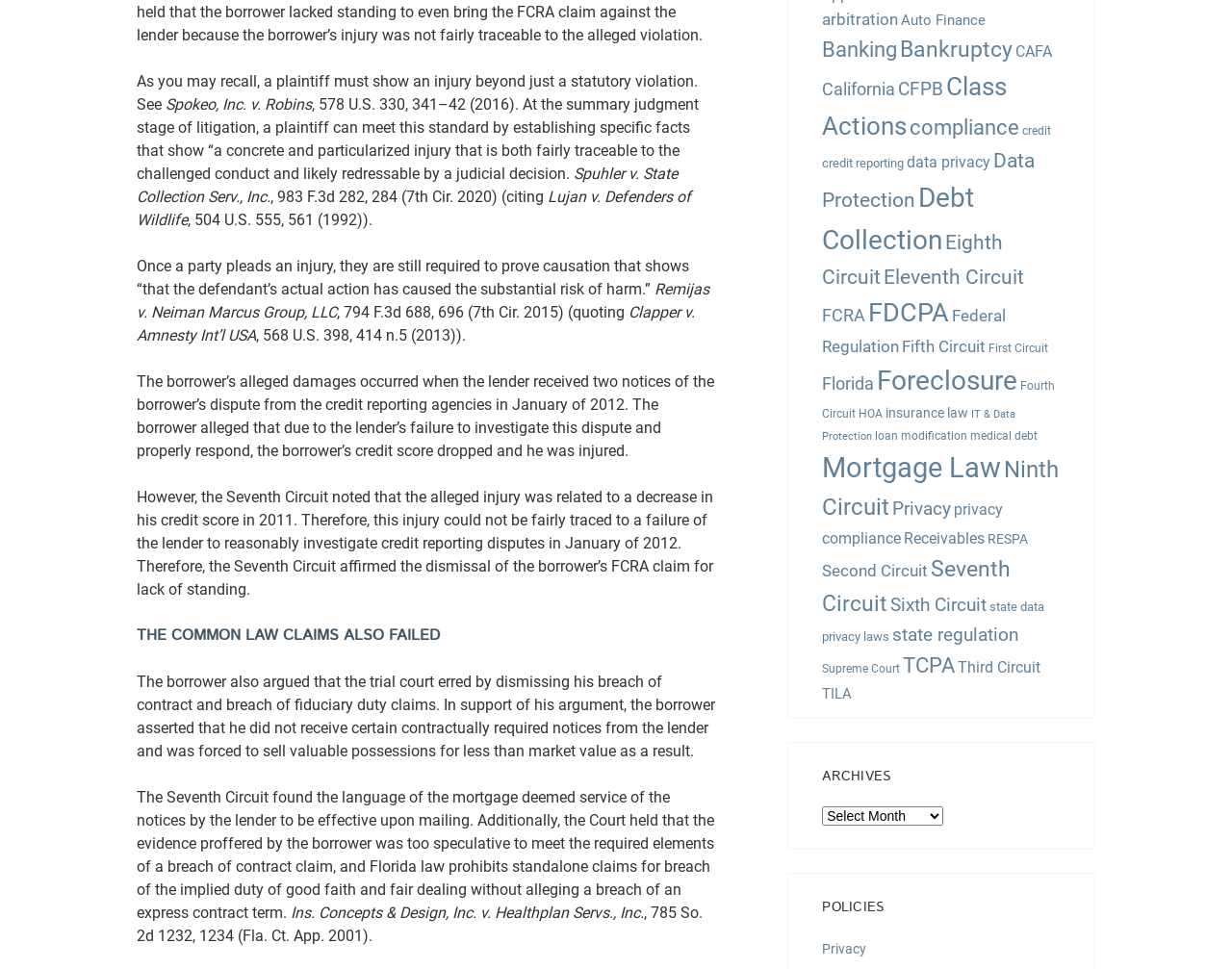Identify the bounding box coordinates for the UI element described as follows: IT & Data Protection. Use the format (top-left x, top-left y, bottom-right x, bottom-right y) and ensure all values are floating point numbers between 0 and 1.

[0.667, 0.421, 0.824, 0.457]